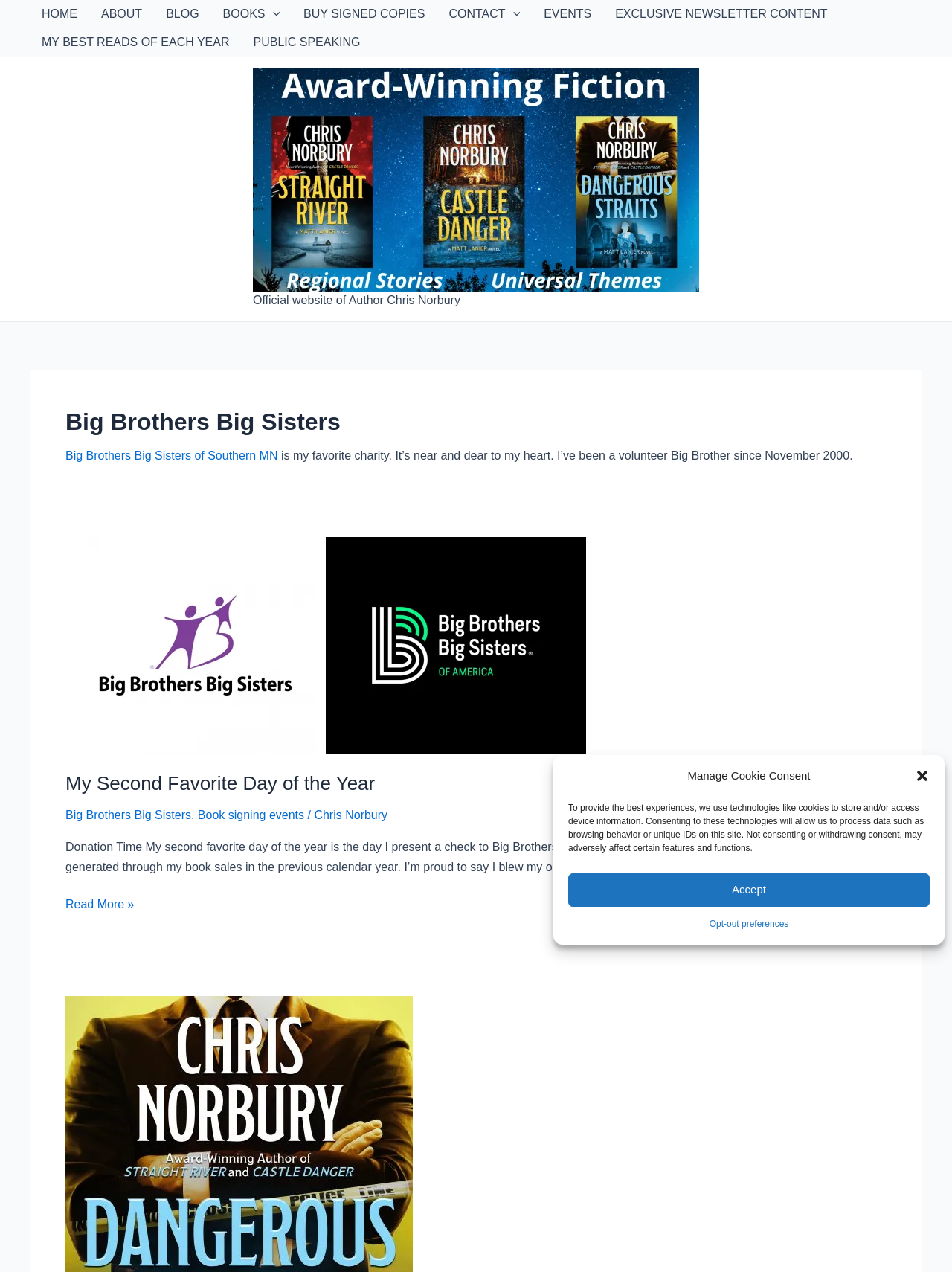Offer an extensive depiction of the webpage and its key elements.

The webpage is about the official website of author Chris Norbury. At the top, there is a navigation menu with links to different sections of the website, including "HOME", "ABOUT", "BLOG", and more. Below the navigation menu, there is a prominent image of a book cover, "Matt Lanier Mystery-Thriller Series covers; night background", which takes up a significant portion of the screen.

To the left of the image, there is a heading that reads "Big Brothers Big Sisters" followed by a link to "Big Brothers Big Sisters of Southern MN" and a paragraph of text describing the charity as the author's favorite and their involvement as a volunteer Big Brother since November 2000.

Below this section, there is an article with a heading "My Second Favorite Day of the Year" followed by a link to the same title. The article discusses the author's donation to Big Brothers Big Sisters and their pride in exceeding their previous annual donation record. The article also includes links to related topics, such as book signing events and the author's ebook cover.

At the very top of the page, there is a dialog box for managing cookie consent, which includes a button to close the dialog, a description of the cookie policy, and buttons to accept or opt-out of cookie consent.